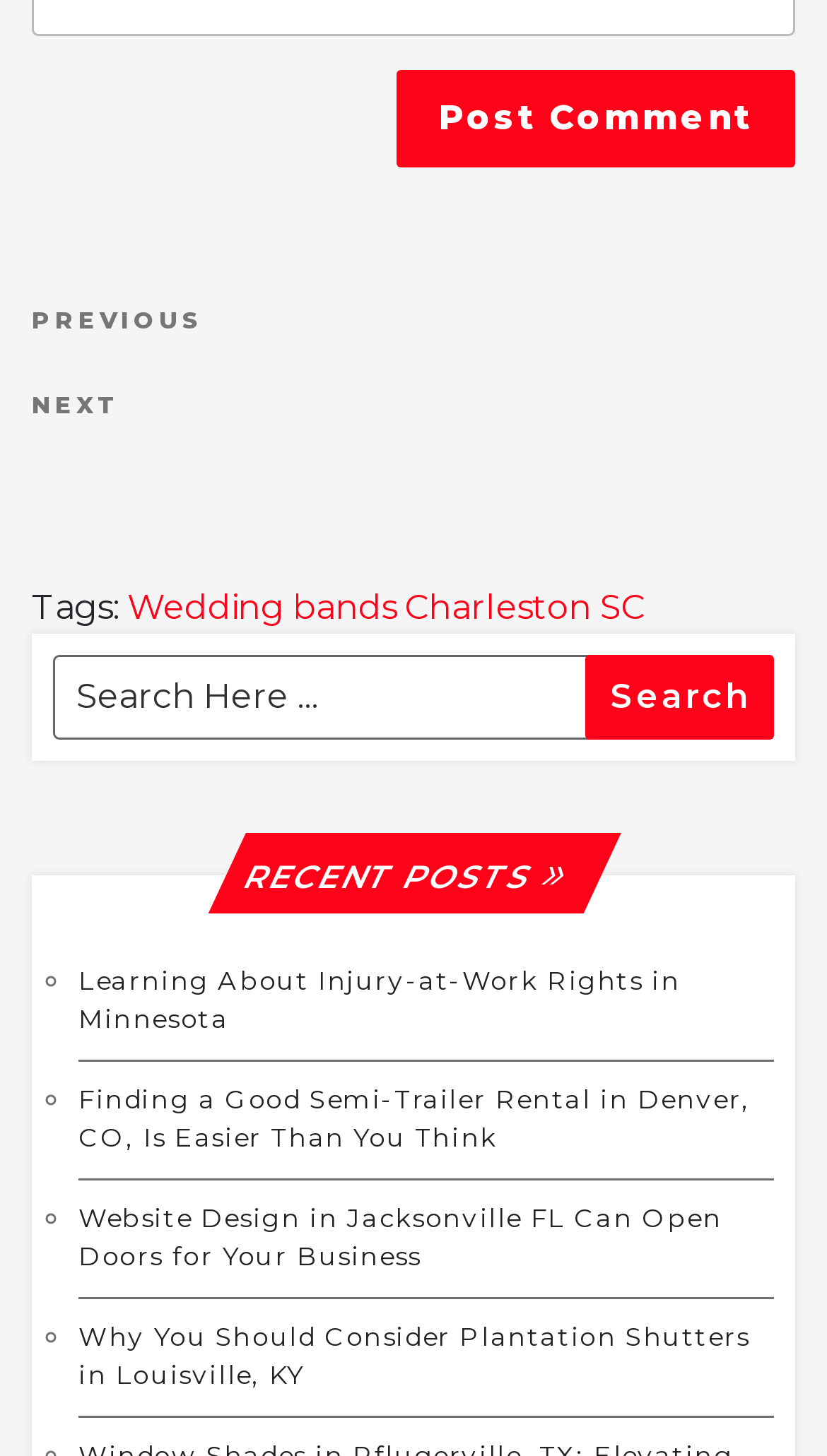Given the element description name="submit" value="Post Comment", specify the bounding box coordinates of the corresponding UI element in the format (top-left x, top-left y, bottom-right x, bottom-right y). All values must be between 0 and 1.

[0.479, 0.048, 0.962, 0.115]